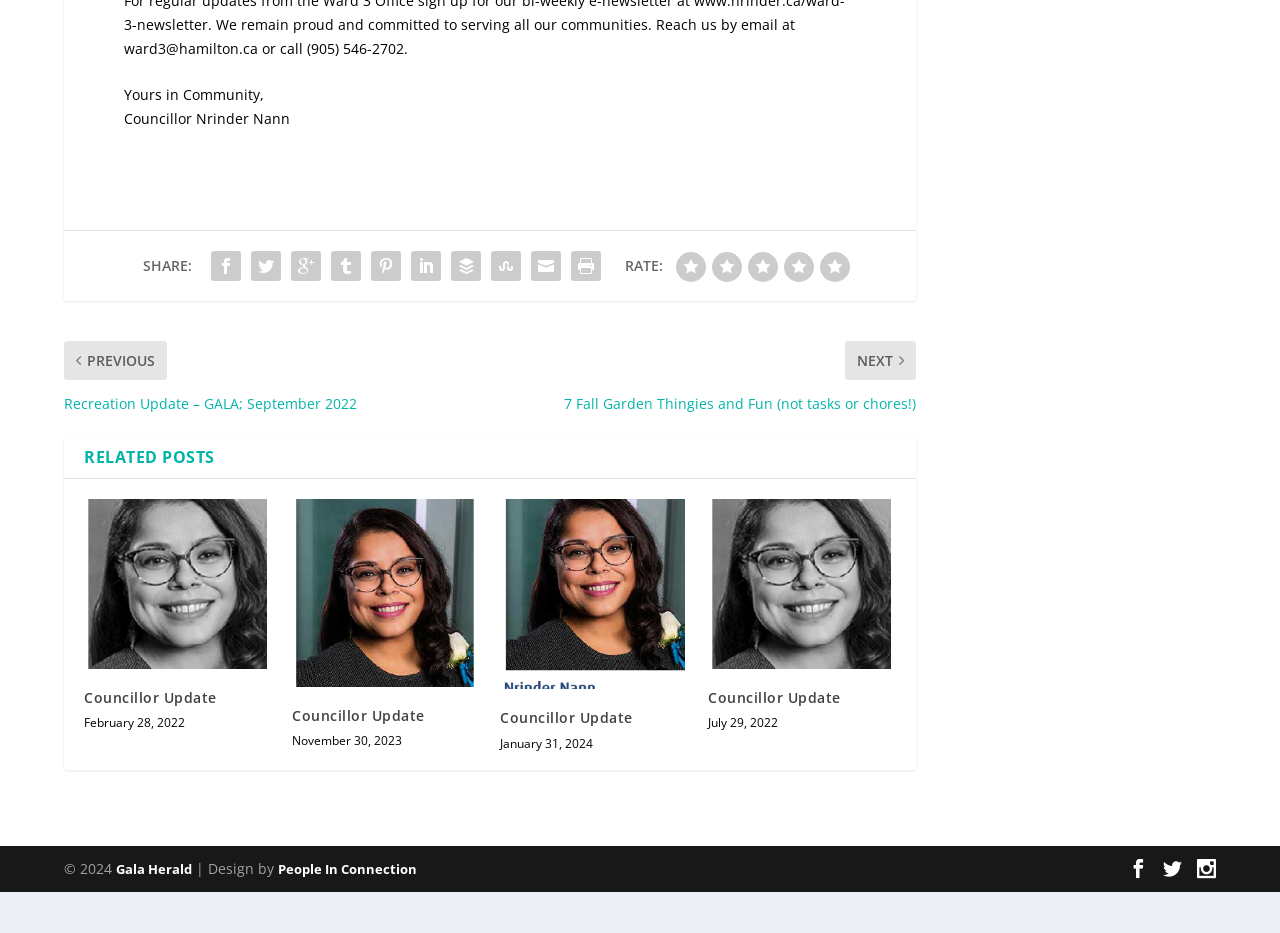Identify the bounding box coordinates of the element that should be clicked to fulfill this task: "Visit Gala Herald website". The coordinates should be provided as four float numbers between 0 and 1, i.e., [left, top, right, bottom].

[0.091, 0.816, 0.15, 0.835]